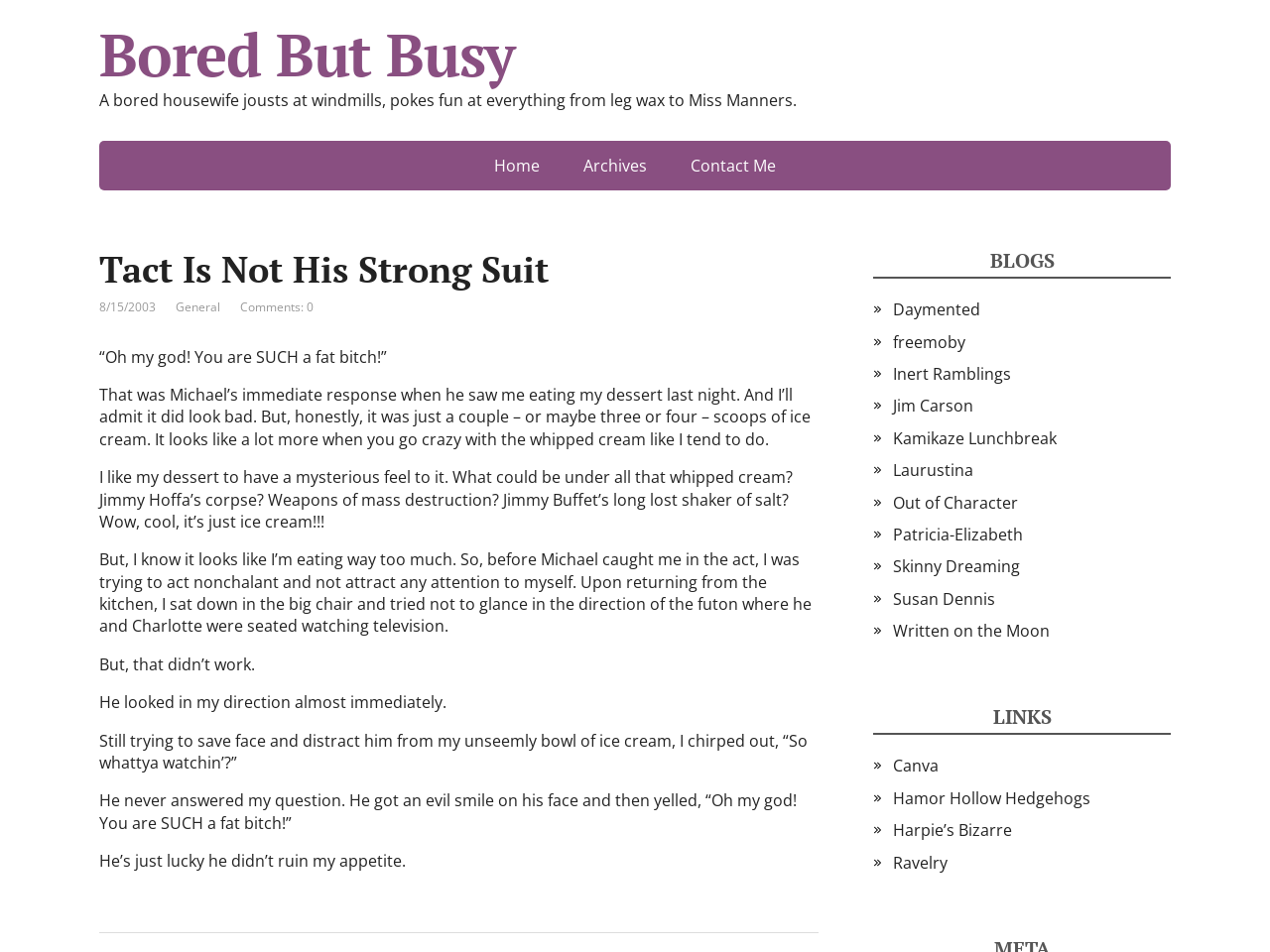Provide a one-word or one-phrase answer to the question:
What is the author's reaction to Michael's comment?

Anger